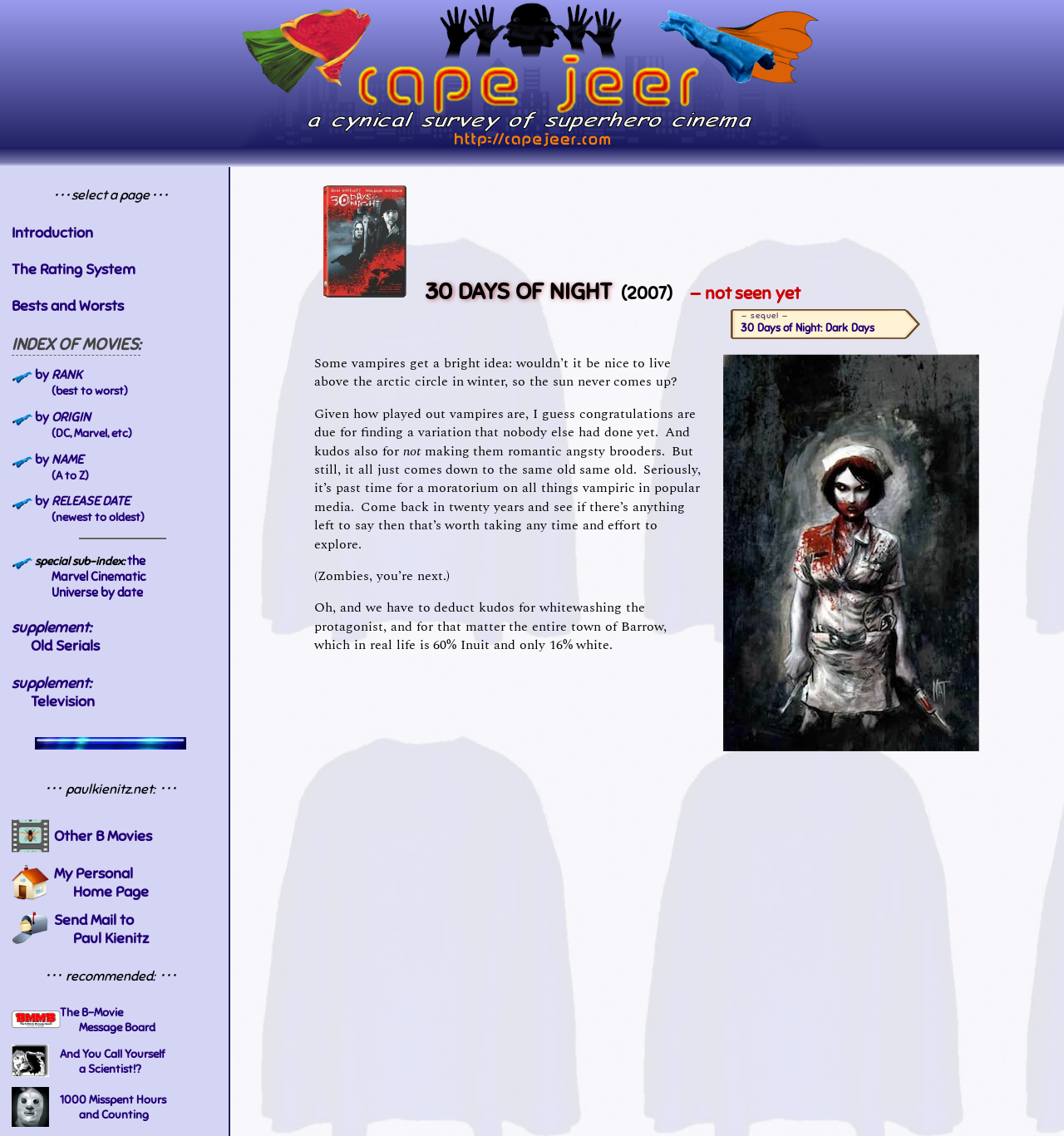What is the sequel to the movie being reviewed?
Look at the screenshot and respond with one word or a short phrase.

30 Days of Night: Dark Days